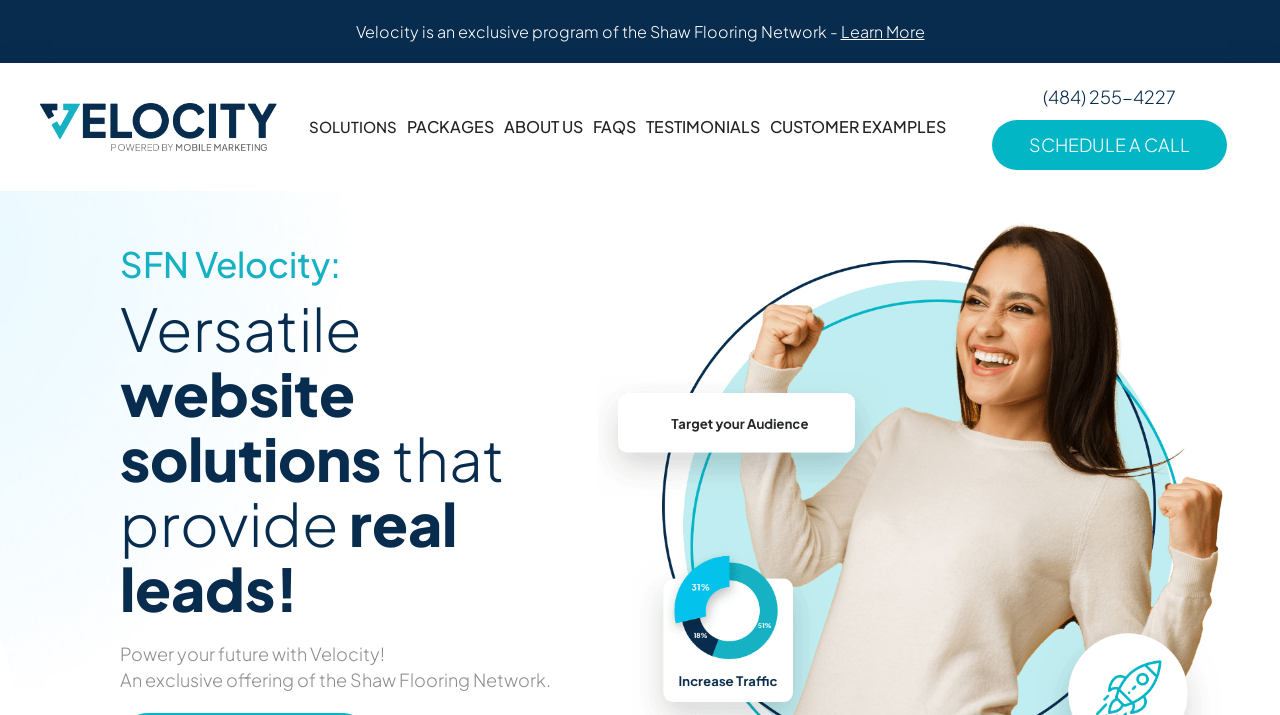What is the tagline of SFN Velocity?
Using the picture, provide a one-word or short phrase answer.

Power your future with Velocity!